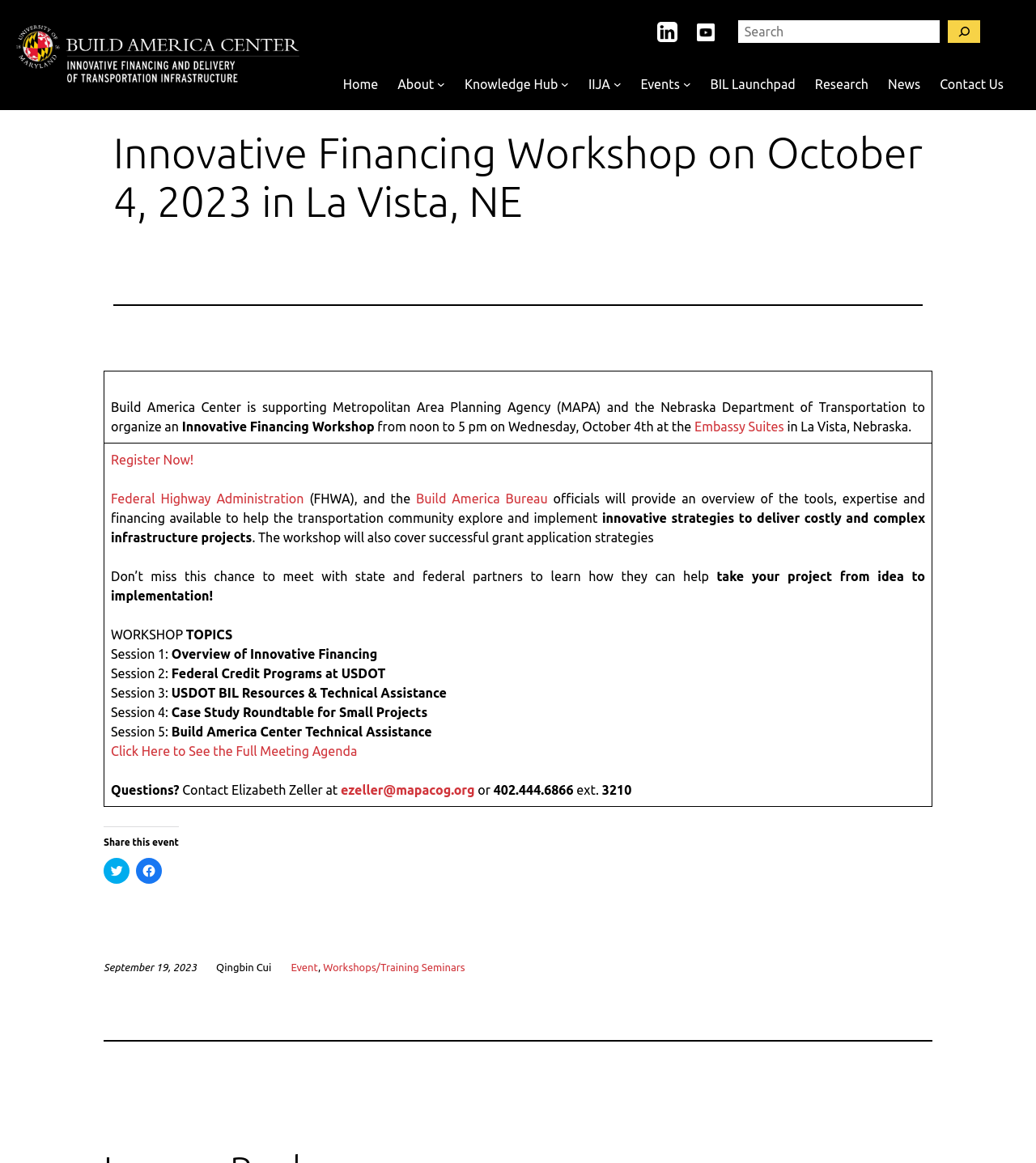Please provide a comprehensive response to the question based on the details in the image: How can I contact the organizer of the Innovative Financing Workshop?

The contact information of the organizer of the Innovative Financing Workshop can be found in the main content section of the webpage, where it is mentioned that questions can be directed to Elizabeth Zeller at ezeller@mapacog.org or 402.444.6866 ext. 3210.